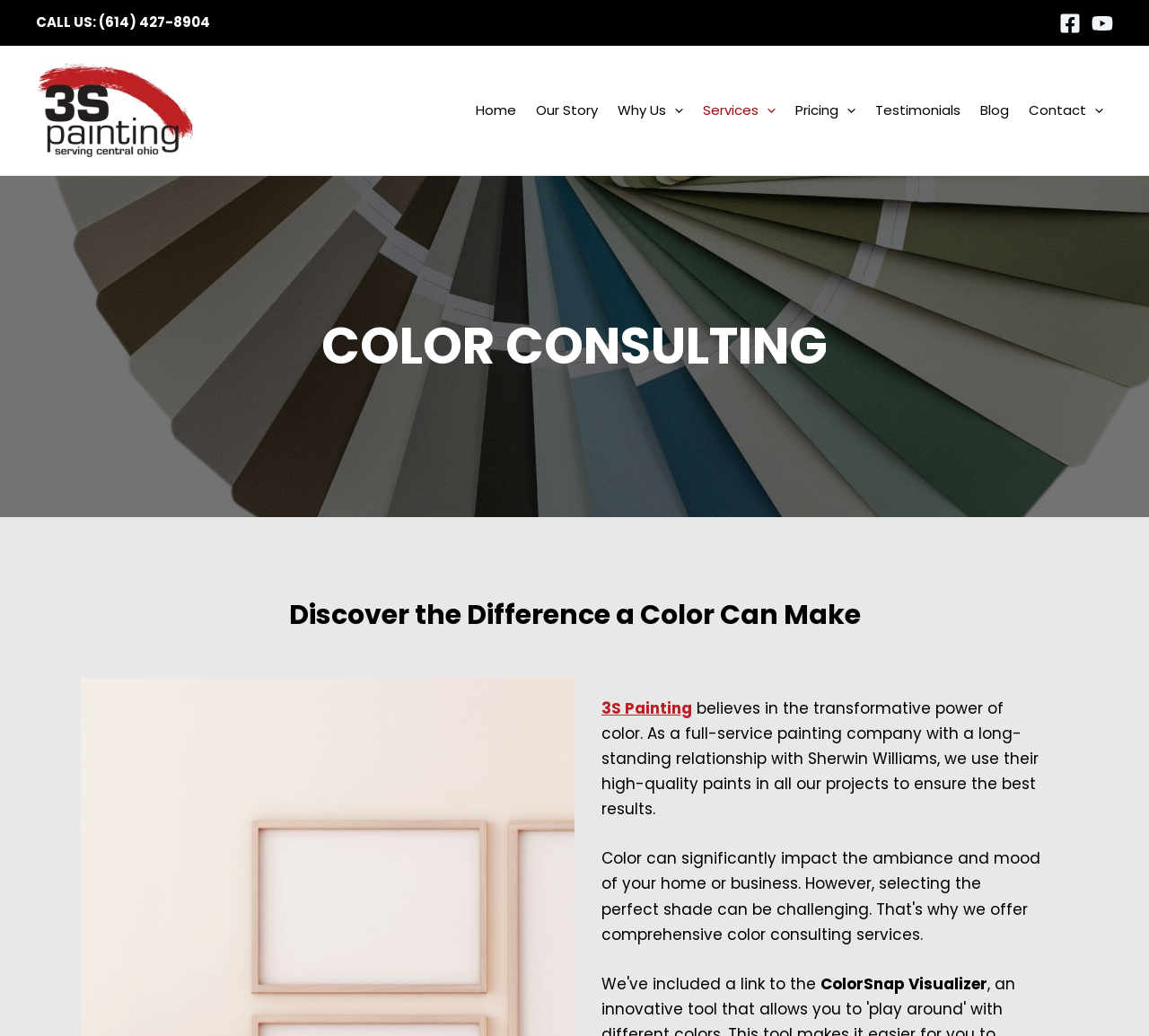Could you provide the bounding box coordinates for the portion of the screen to click to complete this instruction: "Read about Color Consulting"?

[0.055, 0.305, 0.945, 0.364]